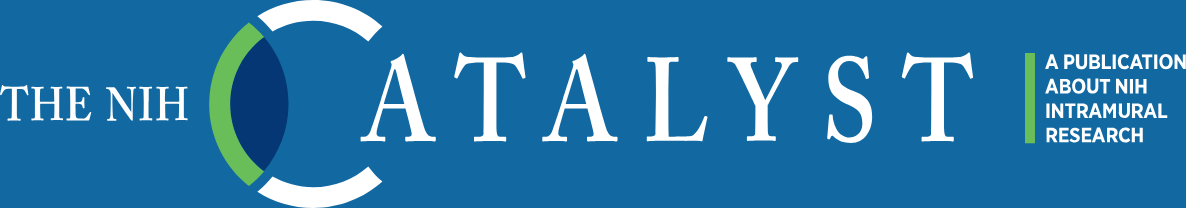What is the focus of the publication?
Look at the screenshot and respond with one word or a short phrase.

NIH's vital research efforts